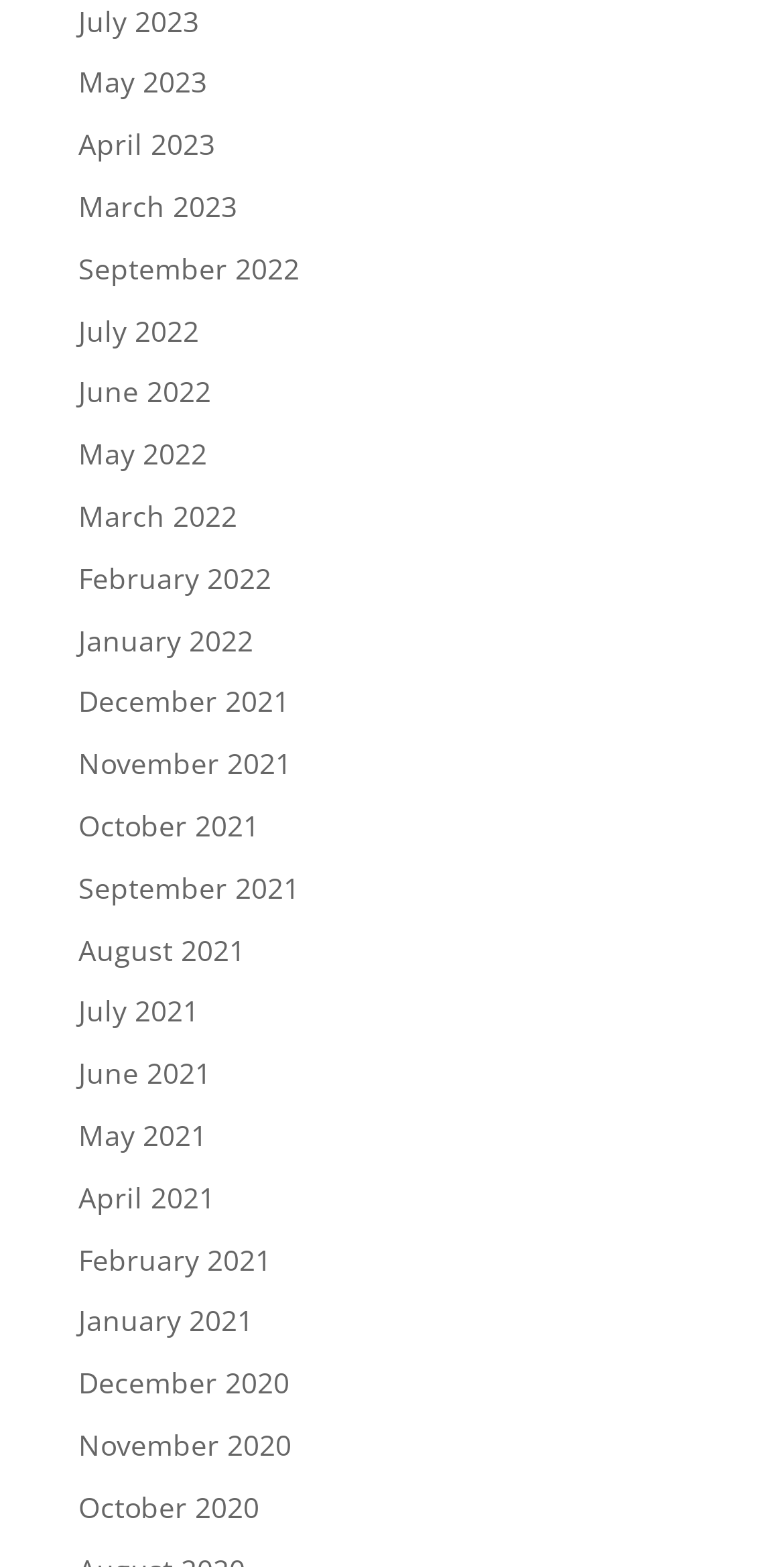Determine the bounding box coordinates for the clickable element to execute this instruction: "view January 2021". Provide the coordinates as four float numbers between 0 and 1, i.e., [left, top, right, bottom].

[0.1, 0.831, 0.323, 0.855]